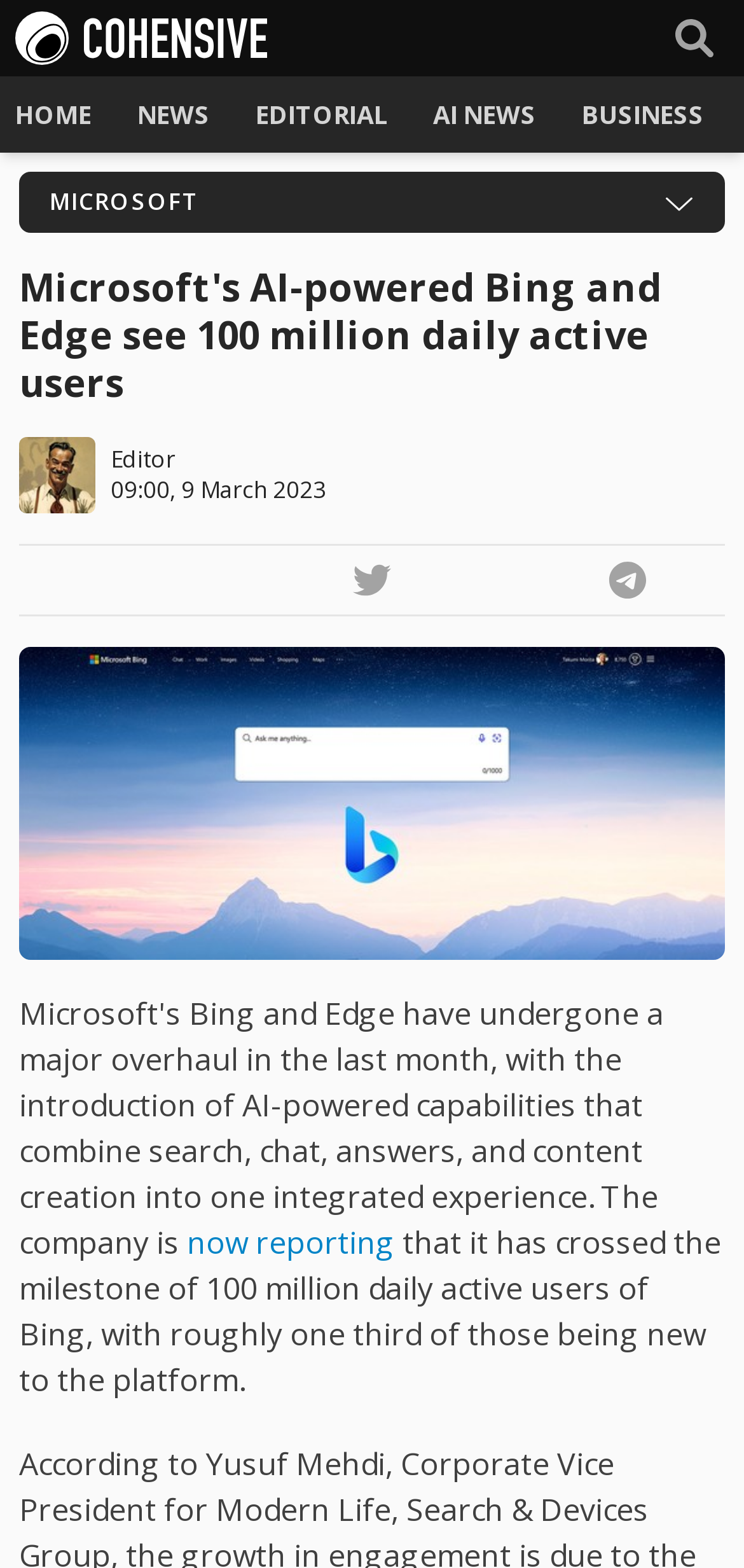Based on the element description News, identify the bounding box coordinates for the UI element. The coordinates should be in the format (top-left x, top-left y, bottom-right x, bottom-right y) and within the 0 to 1 range.

[0.164, 0.049, 0.303, 0.097]